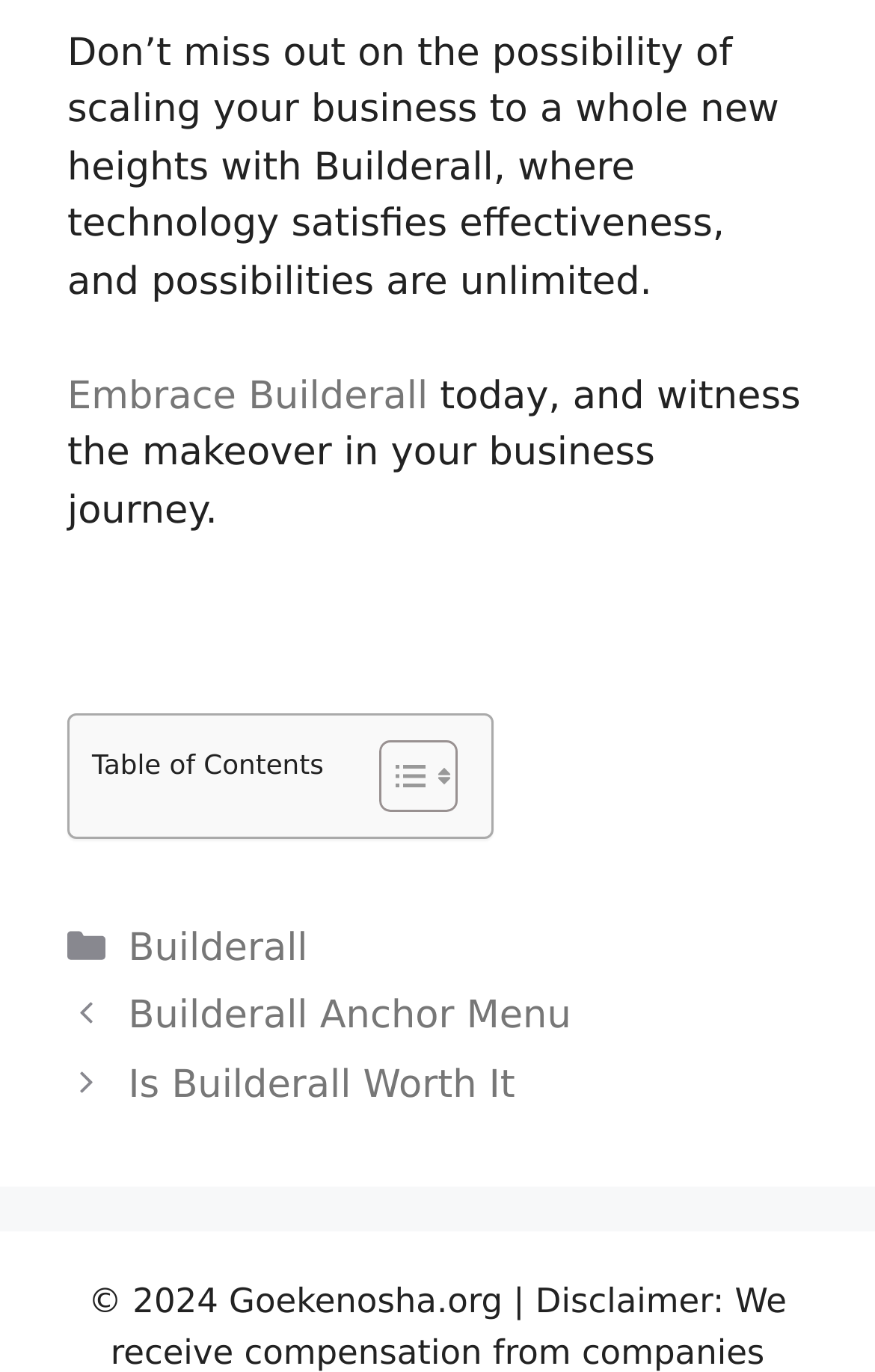Determine the bounding box for the UI element that matches this description: "Builderall Anchor Menu".

[0.147, 0.725, 0.653, 0.757]